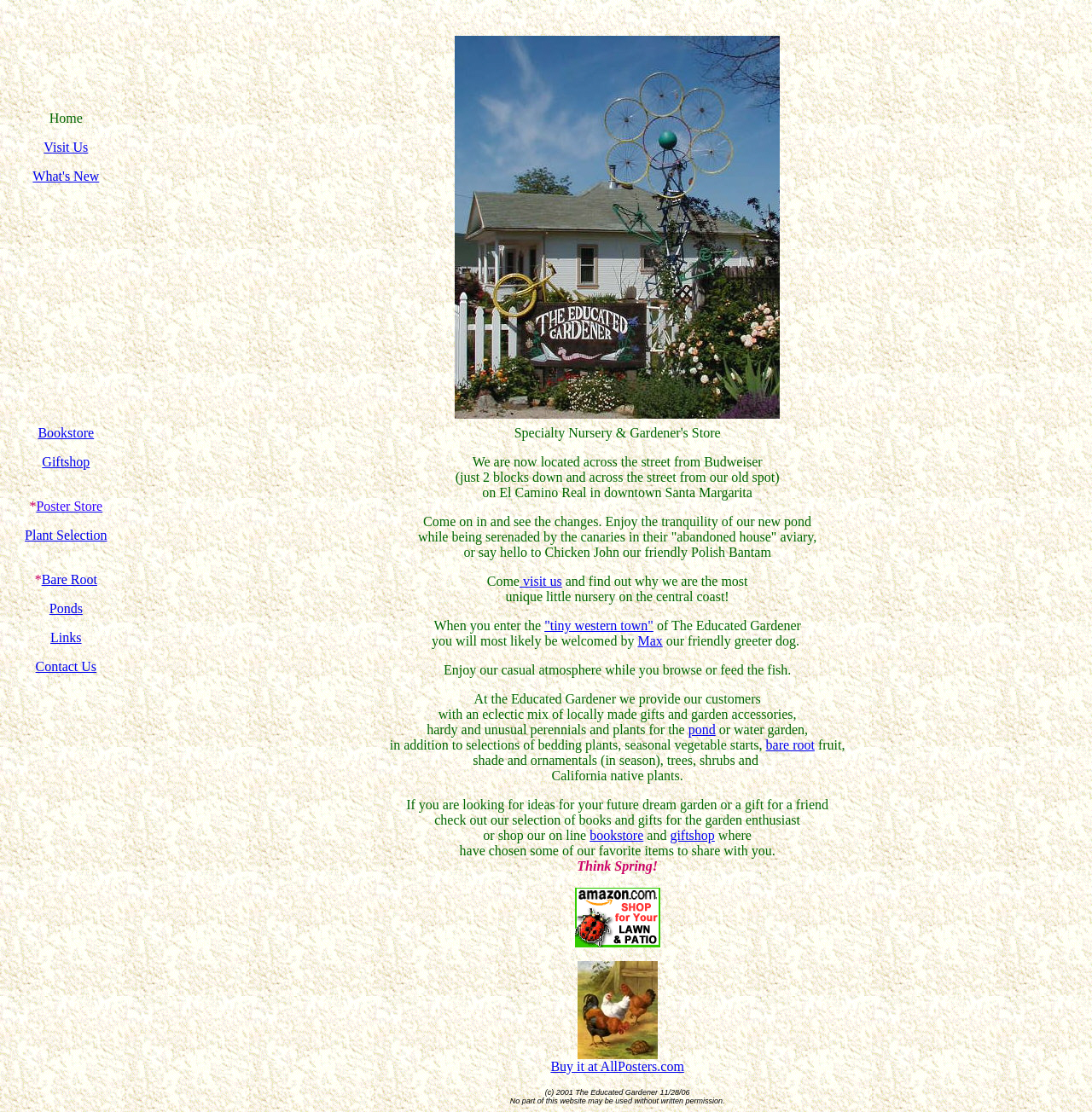Can you pinpoint the bounding box coordinates for the clickable element required for this instruction: "Click on 'Shop at Amazon.com!' "? The coordinates should be four float numbers between 0 and 1, i.e., [left, top, right, bottom].

[0.526, 0.841, 0.604, 0.854]